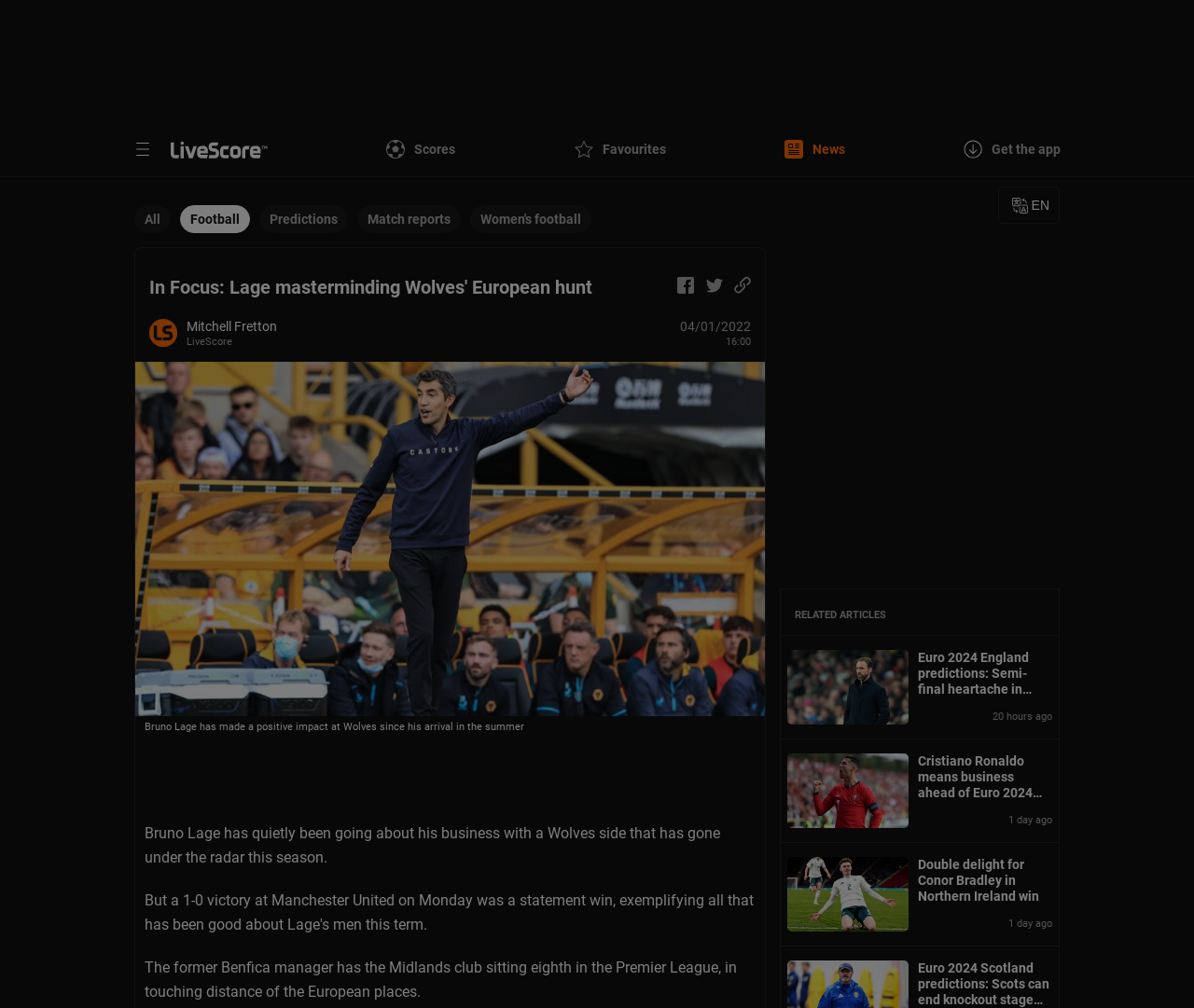Identify and provide the bounding box for the element described by: "Match reports".

[0.299, 0.204, 0.386, 0.231]